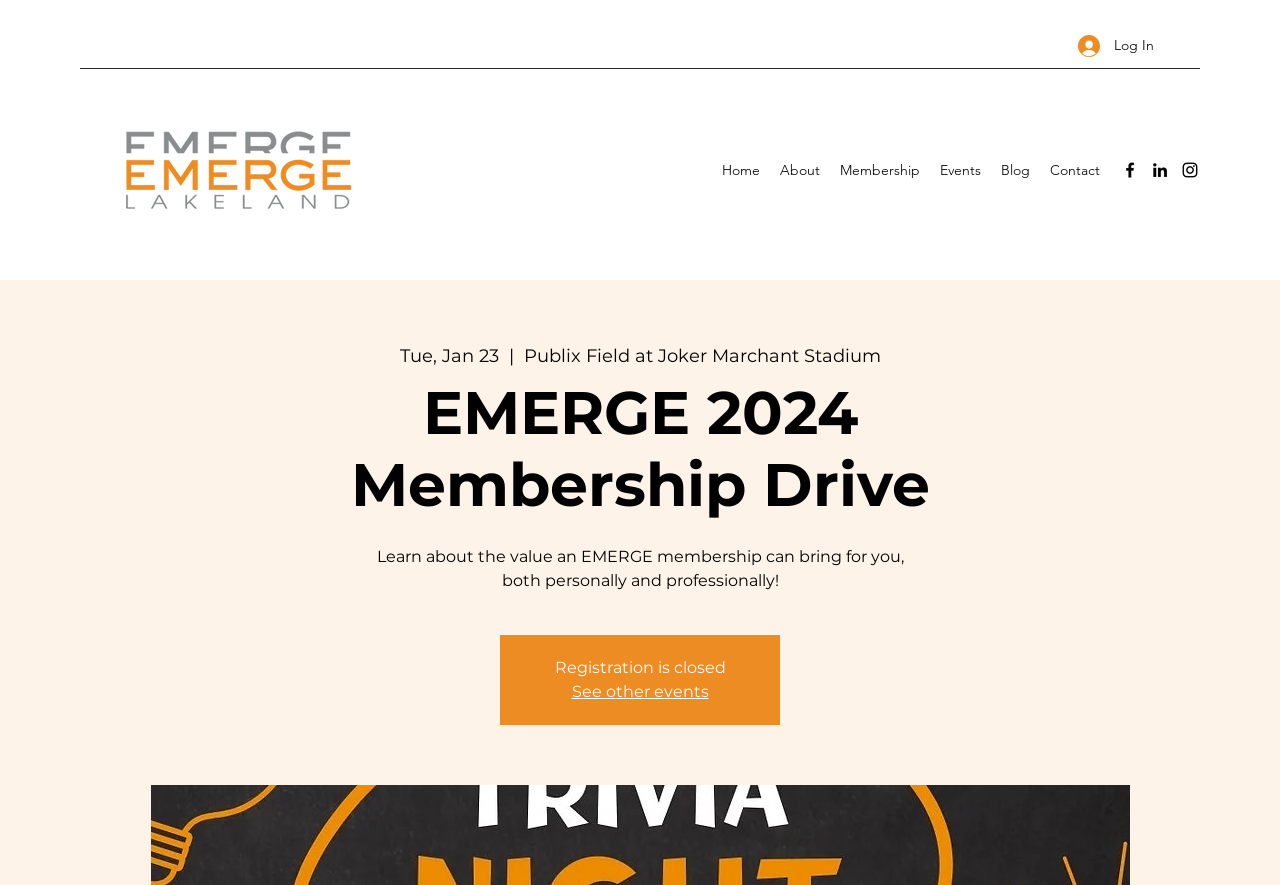Identify the bounding box coordinates for the element that needs to be clicked to fulfill this instruction: "Check out the events". Provide the coordinates in the format of four float numbers between 0 and 1: [left, top, right, bottom].

[0.727, 0.175, 0.774, 0.209]